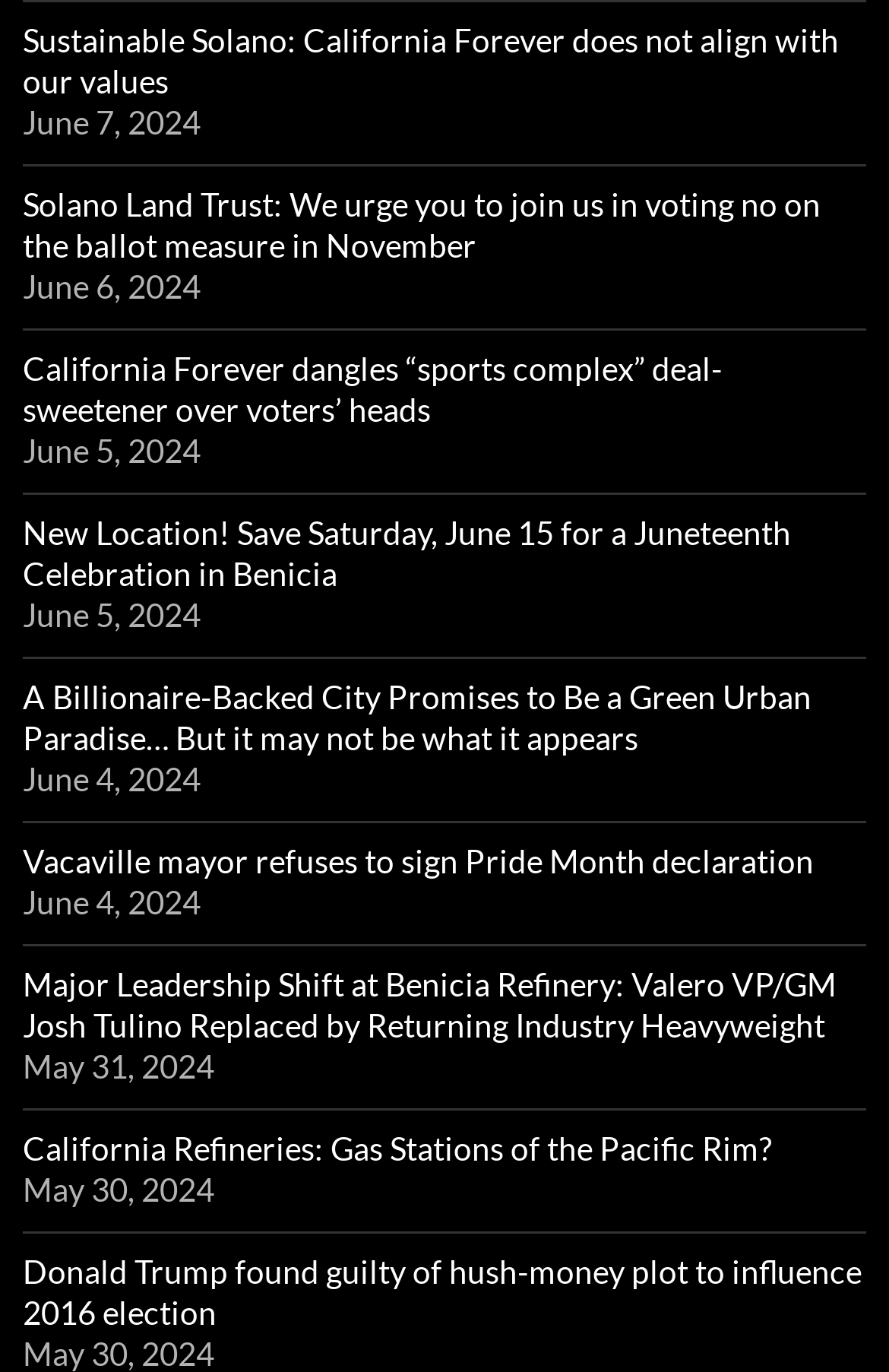What is the topic of the last article on the webpage?
Provide an in-depth and detailed explanation in response to the question.

The last article on the webpage is 'Donald Trump found guilty of hush-money plot to influence 2016 election', which suggests that the topic is about Donald Trump.